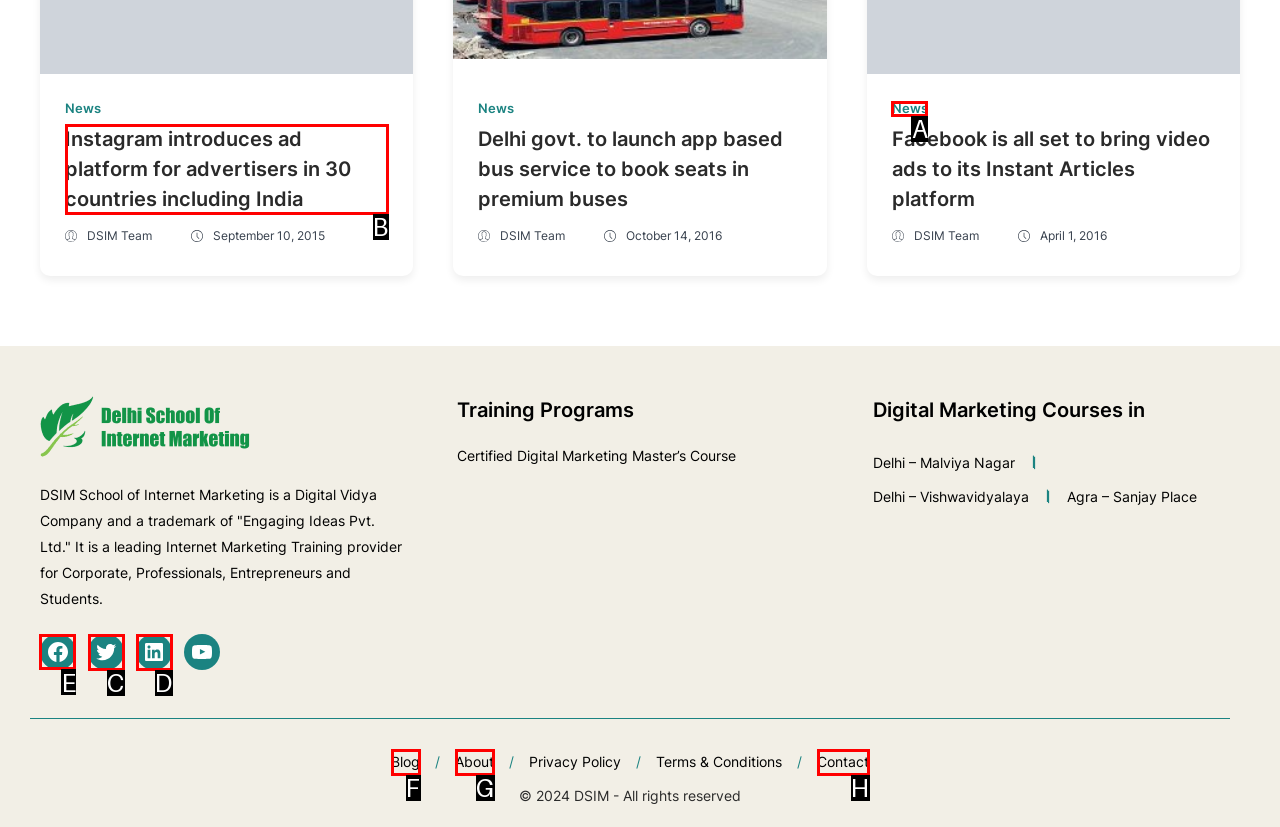Choose the letter of the UI element necessary for this task: Visit Facebook page
Answer with the correct letter.

E